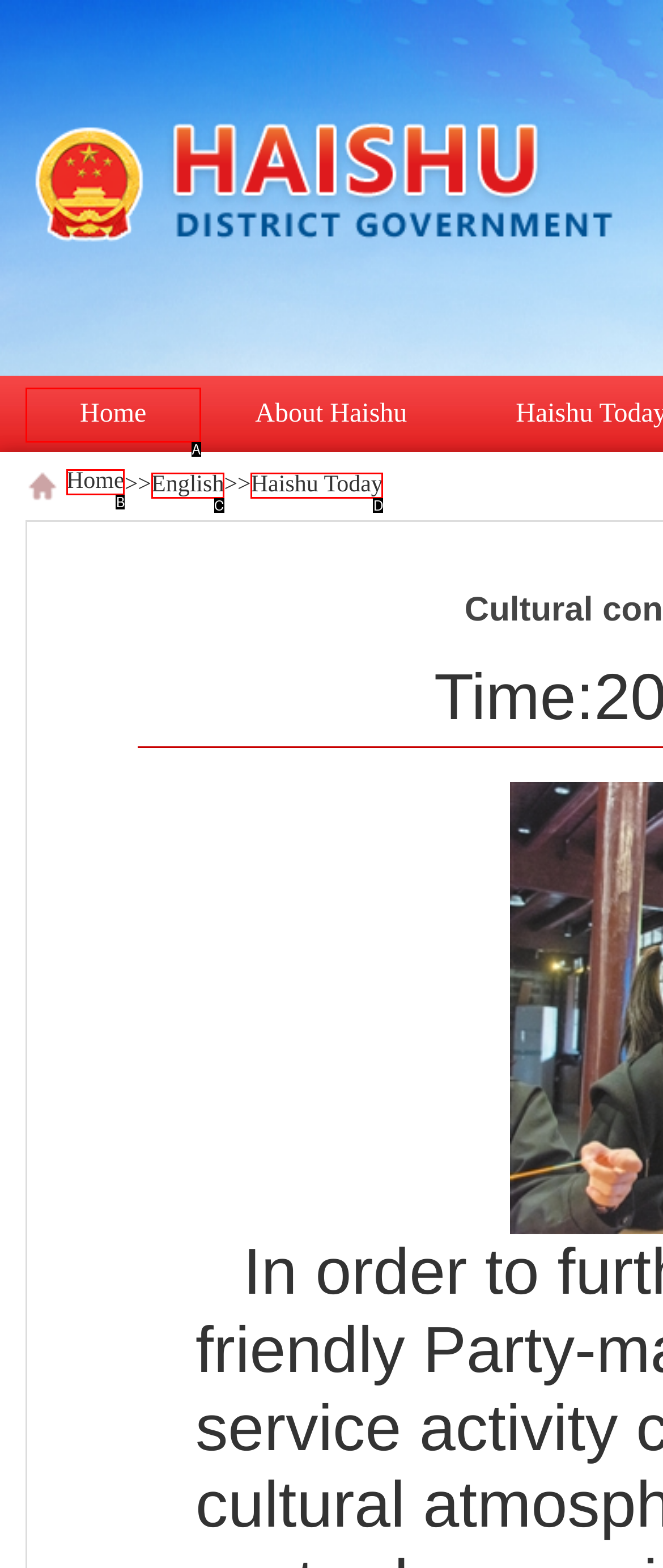Identify which HTML element aligns with the description: English
Answer using the letter of the correct choice from the options available.

C